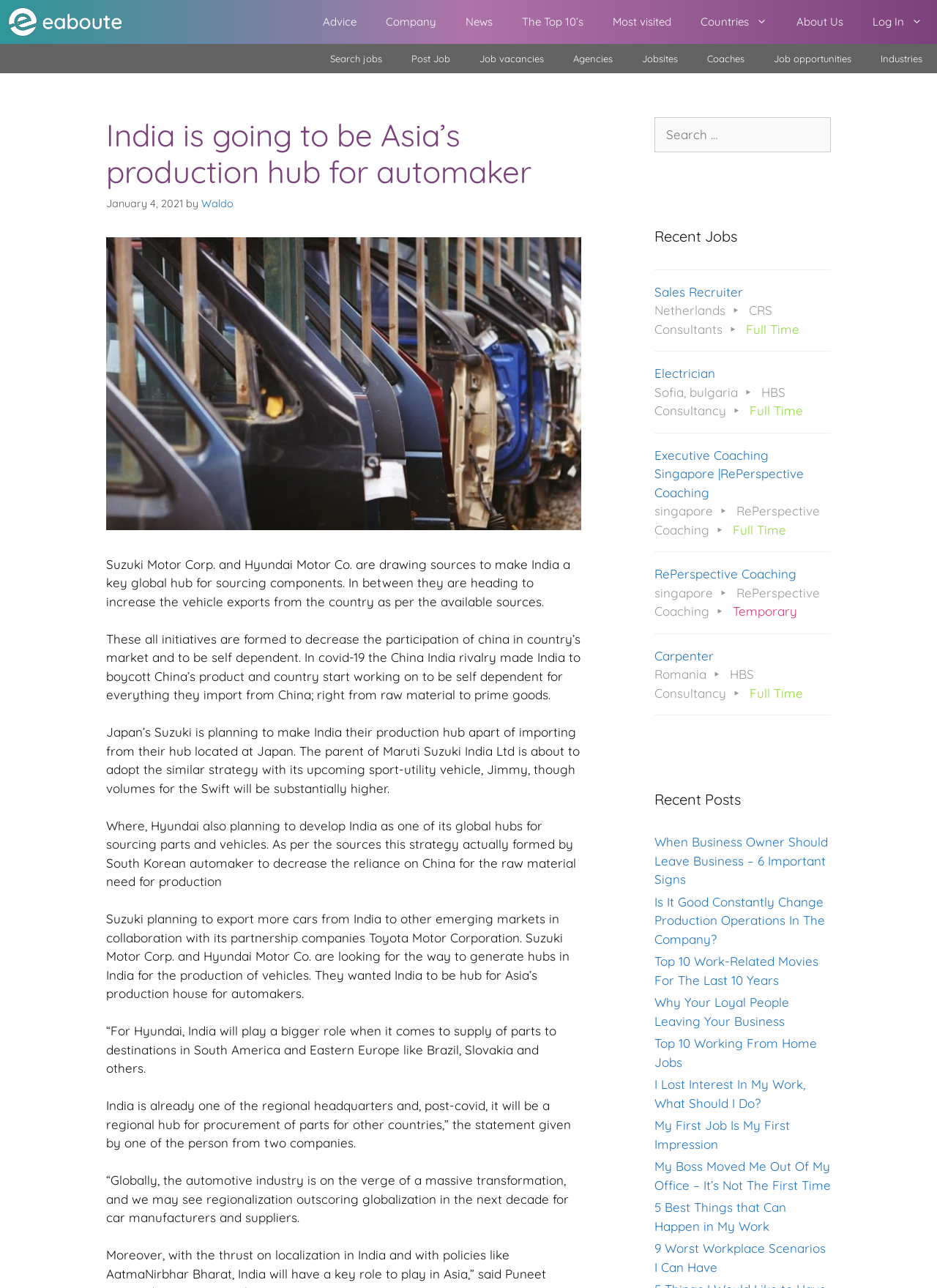Calculate the bounding box coordinates for the UI element based on the following description: "News". Ensure the coordinates are four float numbers between 0 and 1, i.e., [left, top, right, bottom].

[0.481, 0.0, 0.541, 0.034]